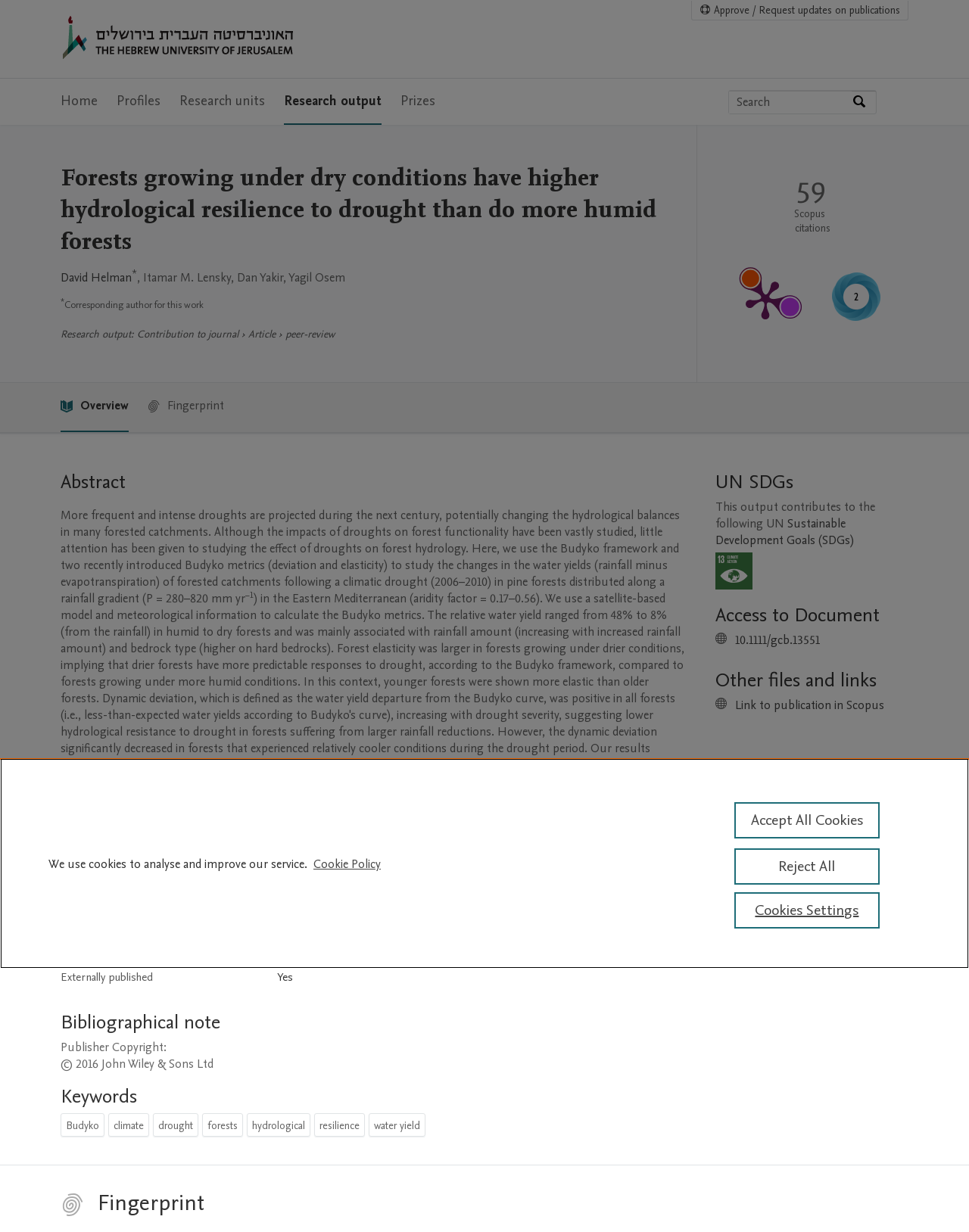Provide the bounding box coordinates of the section that needs to be clicked to accomplish the following instruction: "Search by expertise, name or affiliation."

[0.752, 0.074, 0.879, 0.092]